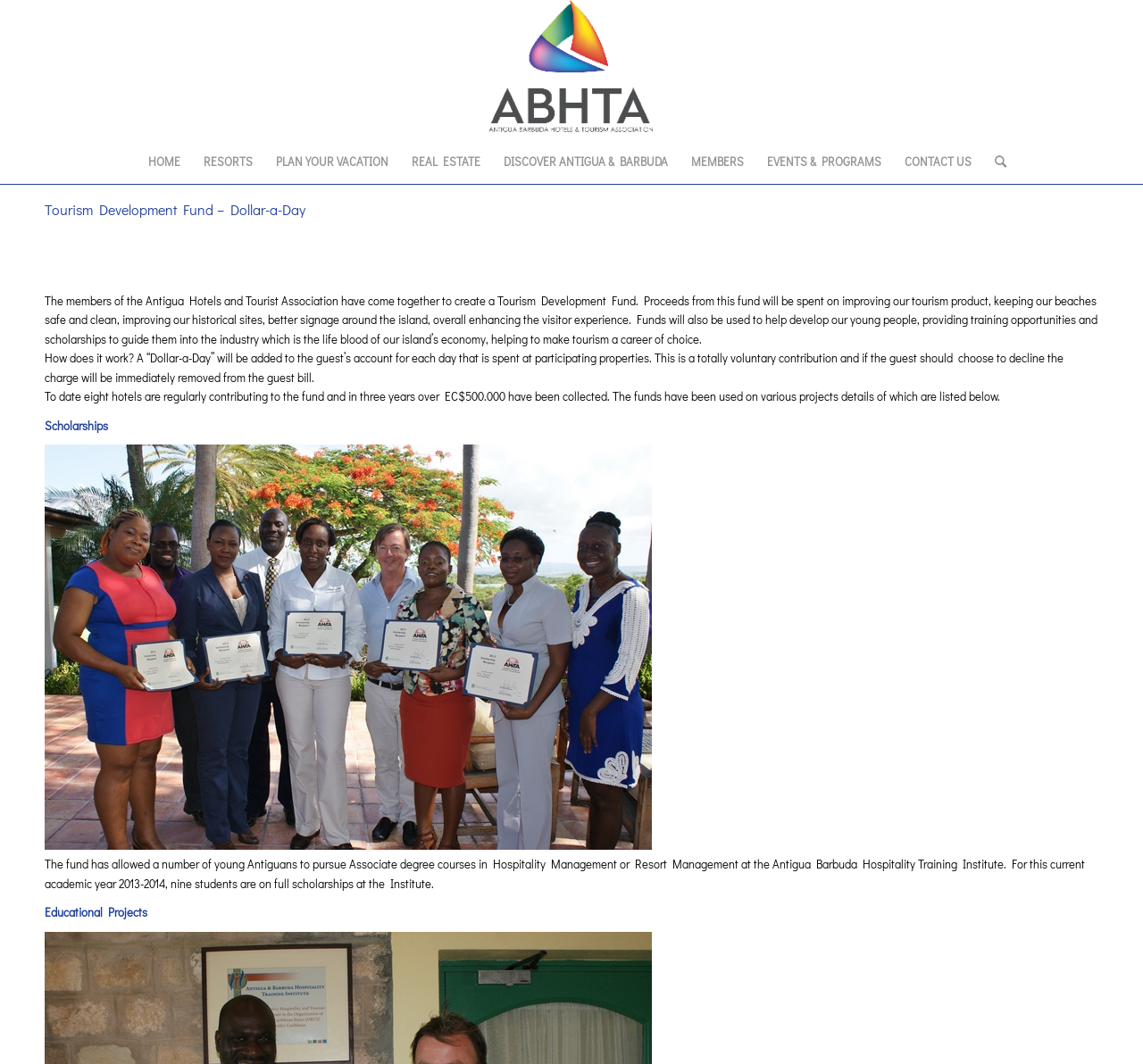How many students are on full scholarships at the Antigua Barbuda Hospitality Training Institute?
Answer the question with just one word or phrase using the image.

Nine